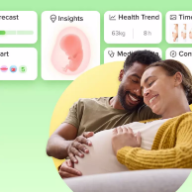What is the couple experiencing in the image?
Please give a detailed and elaborate answer to the question based on the image.

The image captures the emotional connection of the couple as they embark on a loving journey together, experiencing the joys and challenges of pregnancy and preparing for parenthood.